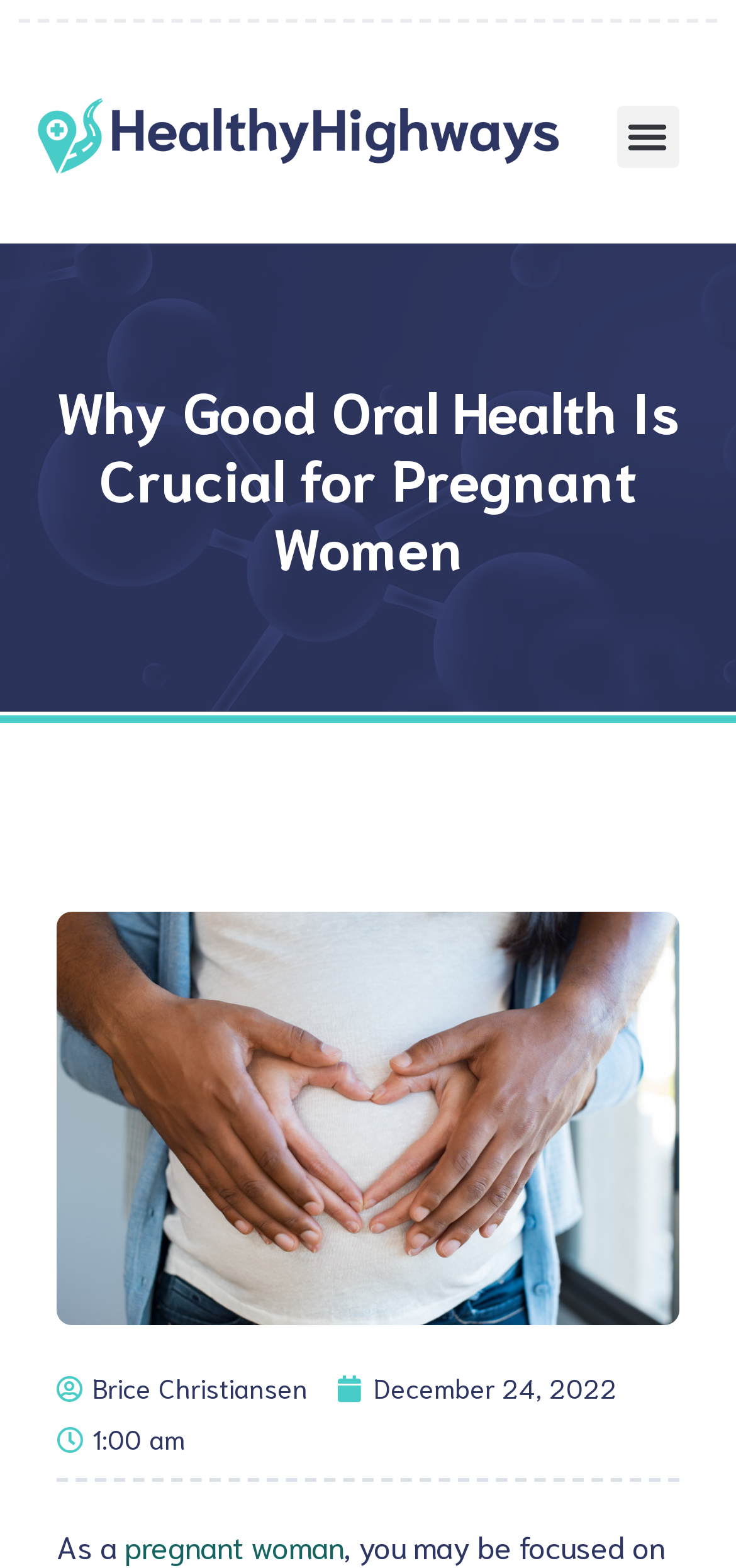What is the subject of the link below the heading?
Based on the image, please offer an in-depth response to the question.

The subject of the link can be determined by looking at the text 'pregnant woman' which is located below the heading and above the image of a pregnant woman, suggesting that the link is related to pregnant women.